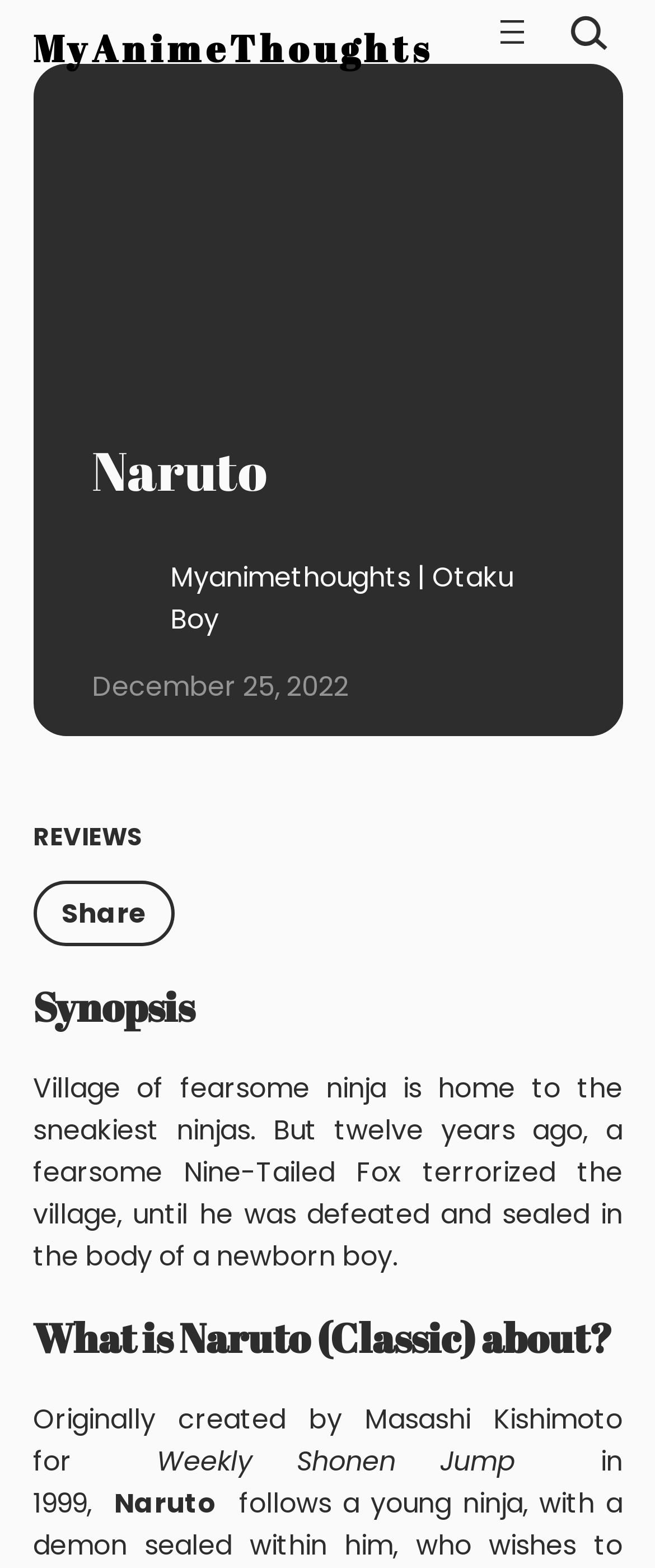Describe every aspect of the webpage comprehensively.

The webpage is about the anime series "Naruto" and appears to be a review or summary page. At the top, there is a heading "MyAnimeThoughts" which is also a link, and an image of "Myanimethoughts | Otaku Boy" is positioned to the right of it. Below this, there is a heading "Naruto" and a date "December 25, 2022" is displayed to the right of it.

On the left side of the page, there are three links: "REVIEWS", "Share", and a heading "Synopsis". The "Synopsis" heading is followed by a paragraph of text that describes the storyline of Naruto, mentioning a village of ninjas and a Nine-Tailed Fox that was defeated and sealed in the body of a newborn boy.

Below the synopsis, there is a heading "What is Naruto (Classic) about?" followed by a few lines of text that provide more information about the anime series, including its creator Masashi Kishimoto and its origin in Weekly Shonen Jump in 1999. A link to "Naruto" is also present at the bottom of the page.